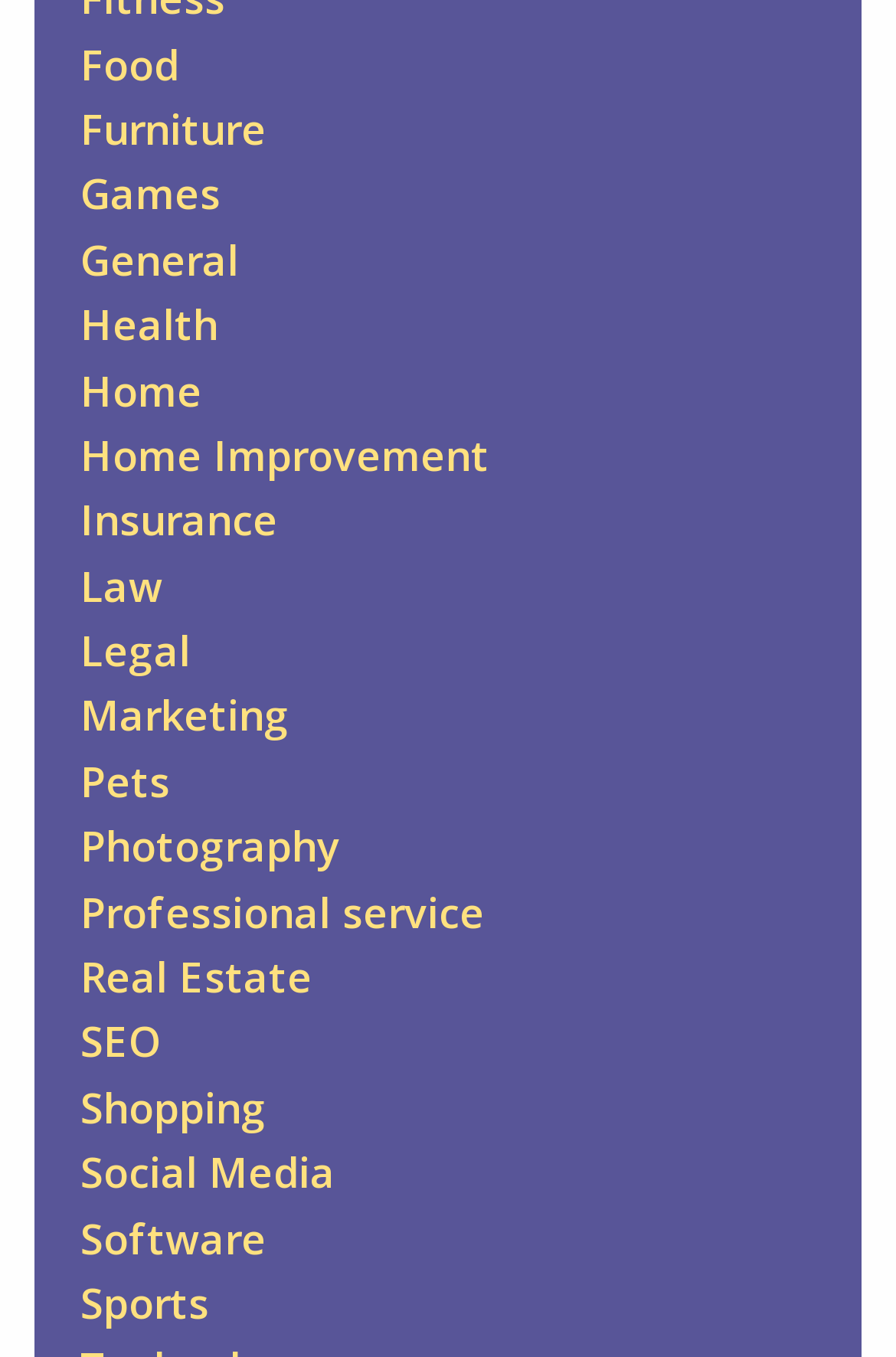Respond to the question below with a concise word or phrase:
What is the vertical position of 'Insurance' relative to 'Home'?

Below